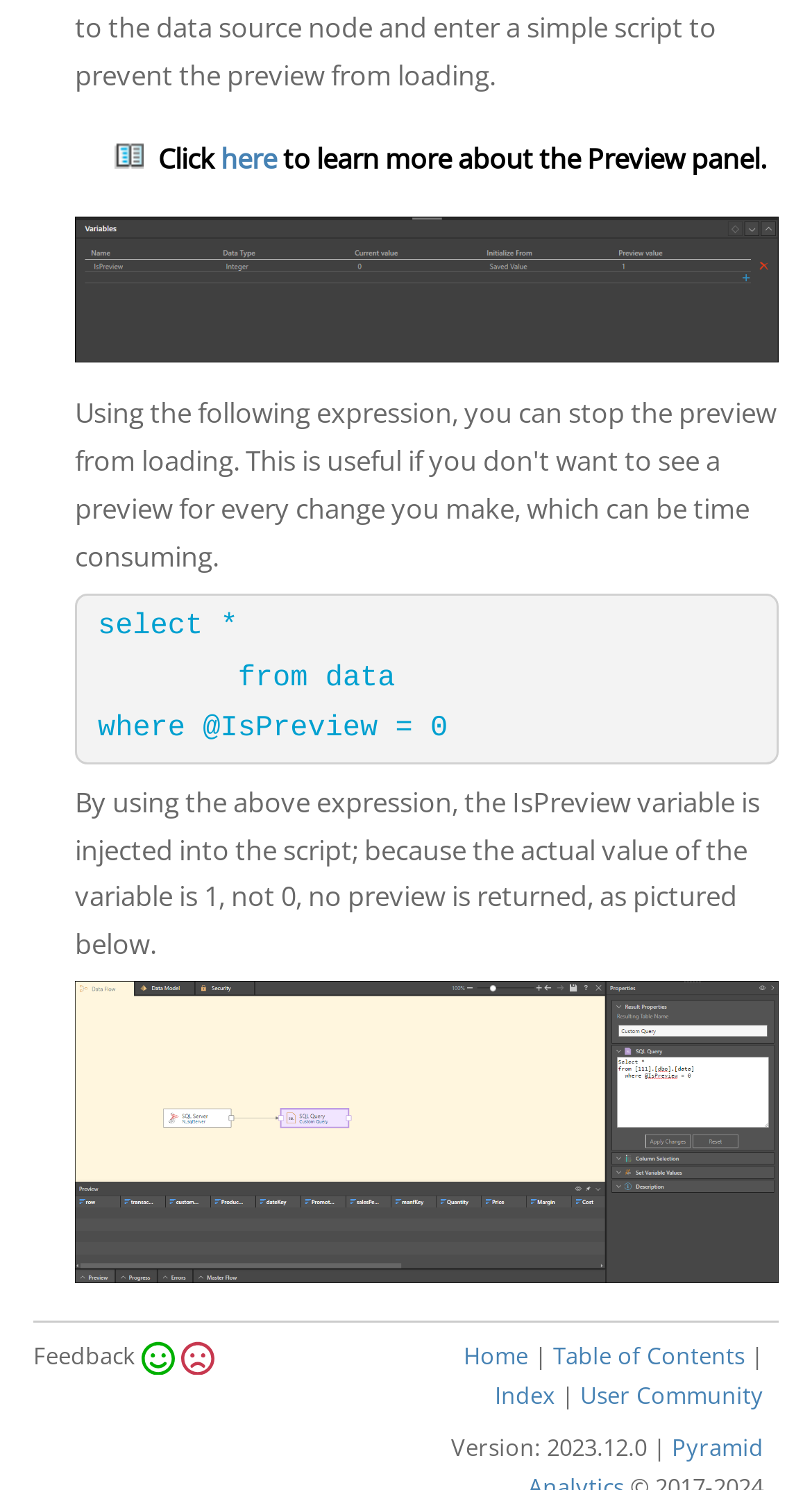What is the value of the IsPreview variable?
Give a detailed and exhaustive answer to the question.

The value of the IsPreview variable is 1 because the text states 'because the actual value of the variable is 1, not 0, no preview is returned, as pictured below.' which implies that the variable has a value of 1.